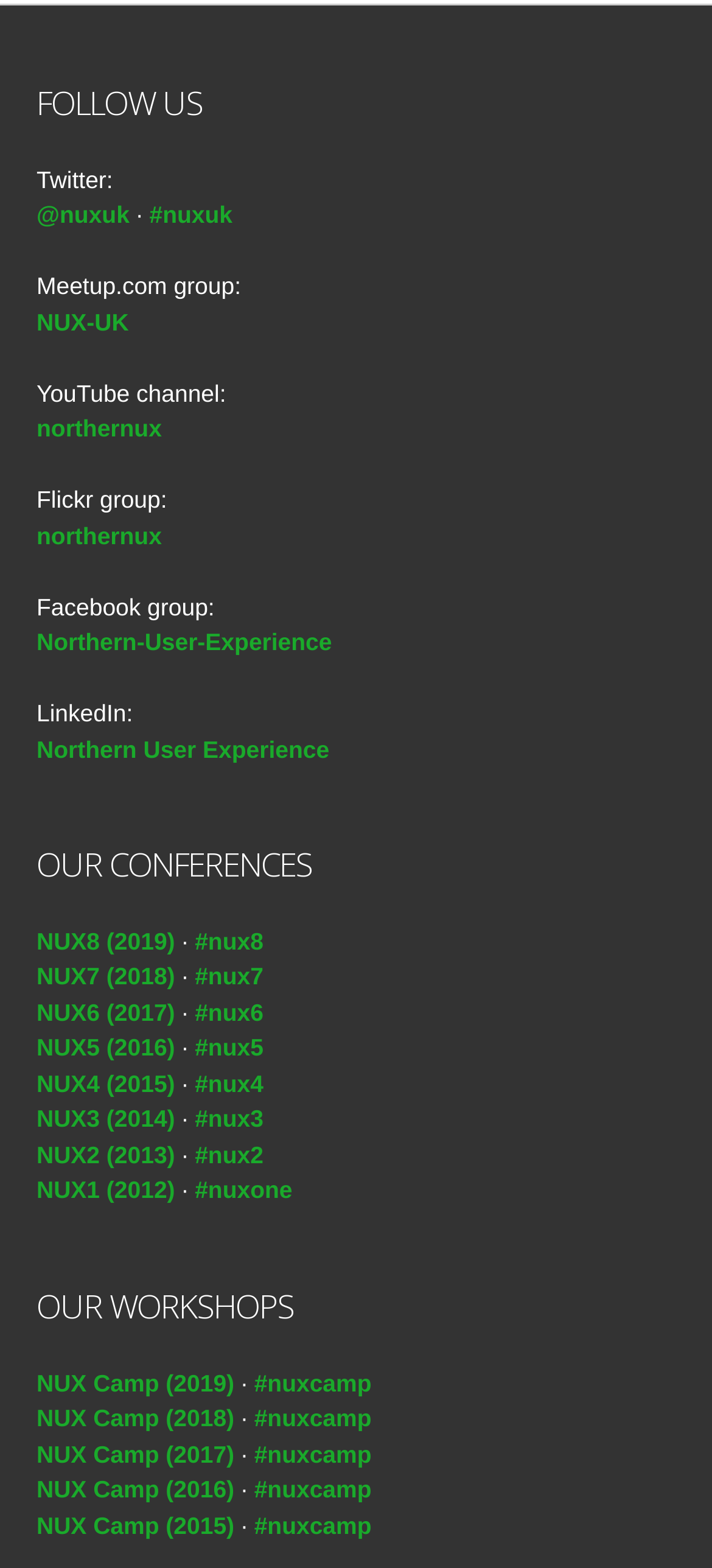Locate the bounding box coordinates of the region to be clicked to comply with the following instruction: "Follow us on Twitter". The coordinates must be four float numbers between 0 and 1, in the form [left, top, right, bottom].

[0.051, 0.128, 0.182, 0.146]